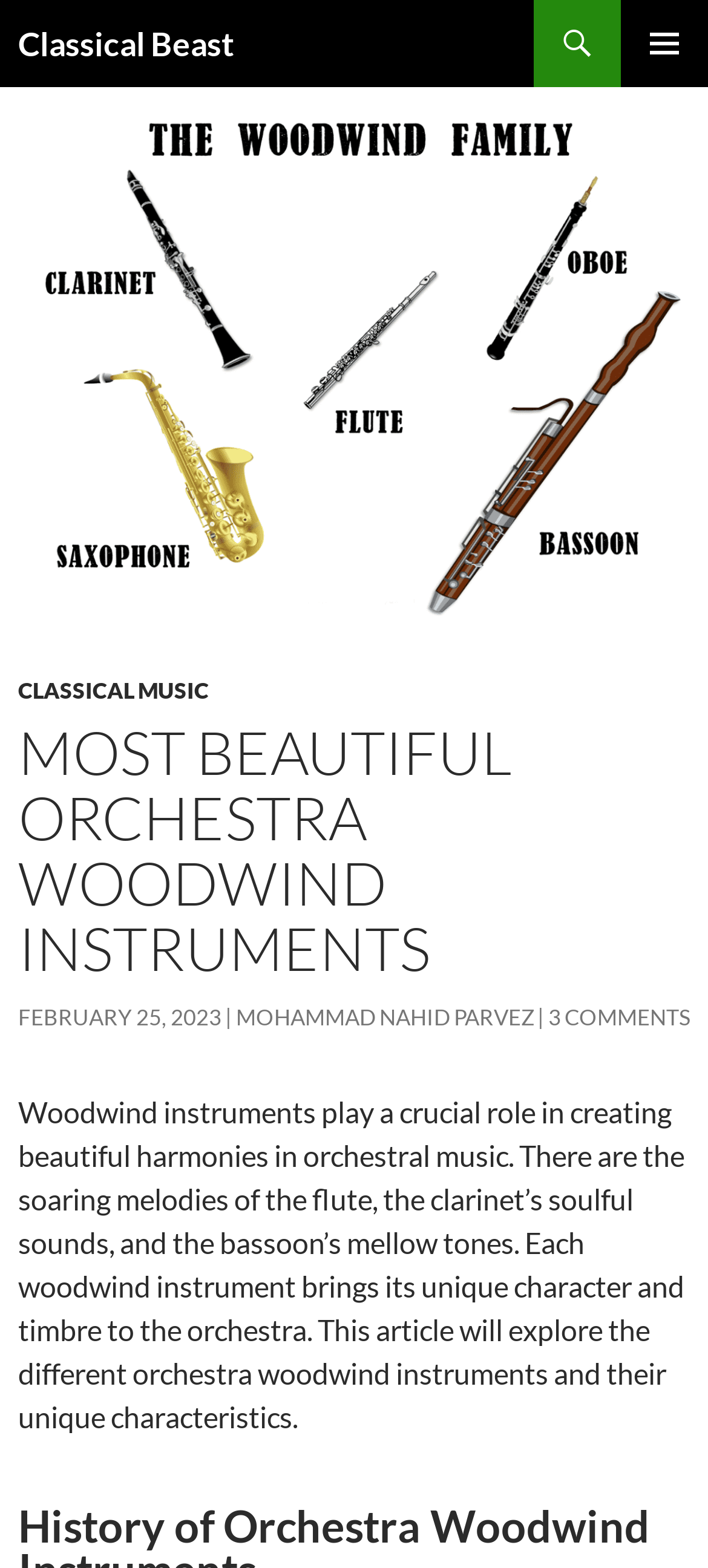Please reply to the following question using a single word or phrase: 
When was the article published?

February 25, 2023